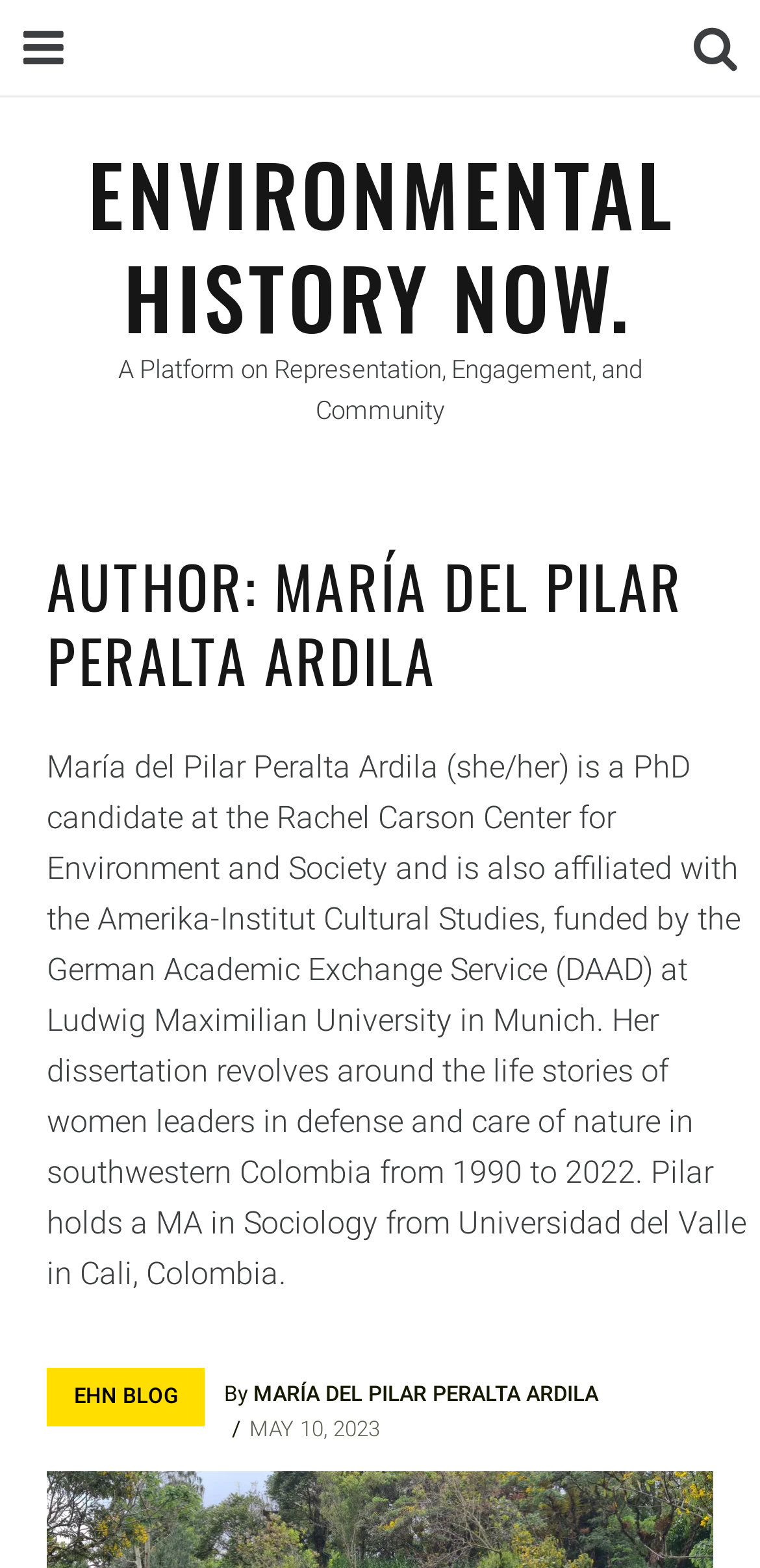Extract the bounding box coordinates of the UI element described: "Environmental History Now.". Provide the coordinates in the format [left, top, right, bottom] with values ranging from 0 to 1.

[0.115, 0.083, 0.888, 0.228]